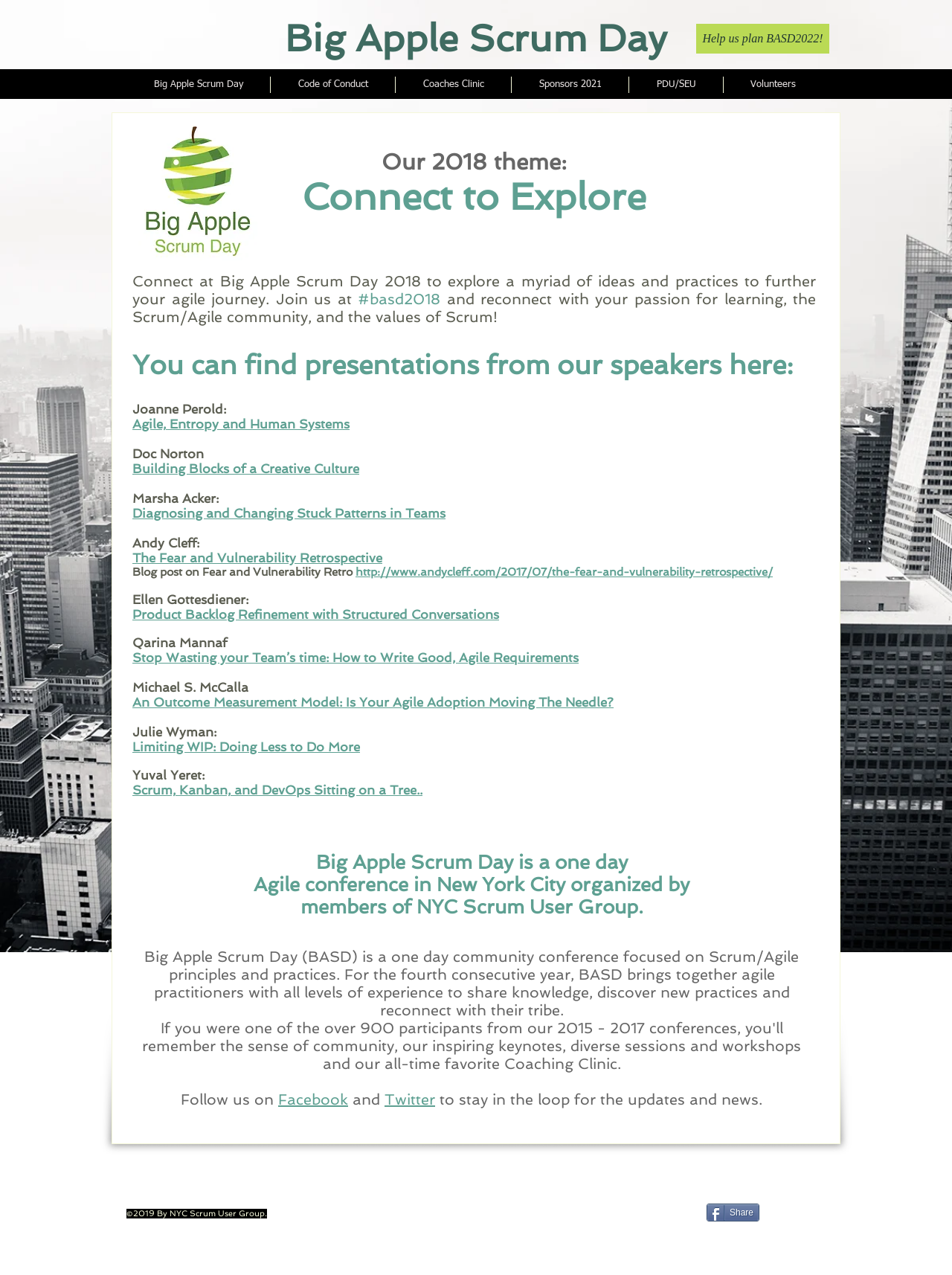Pinpoint the bounding box coordinates of the clickable area necessary to execute the following instruction: "Click on the 'Festival' link". The coordinates should be given as four float numbers between 0 and 1, namely [left, top, right, bottom].

None